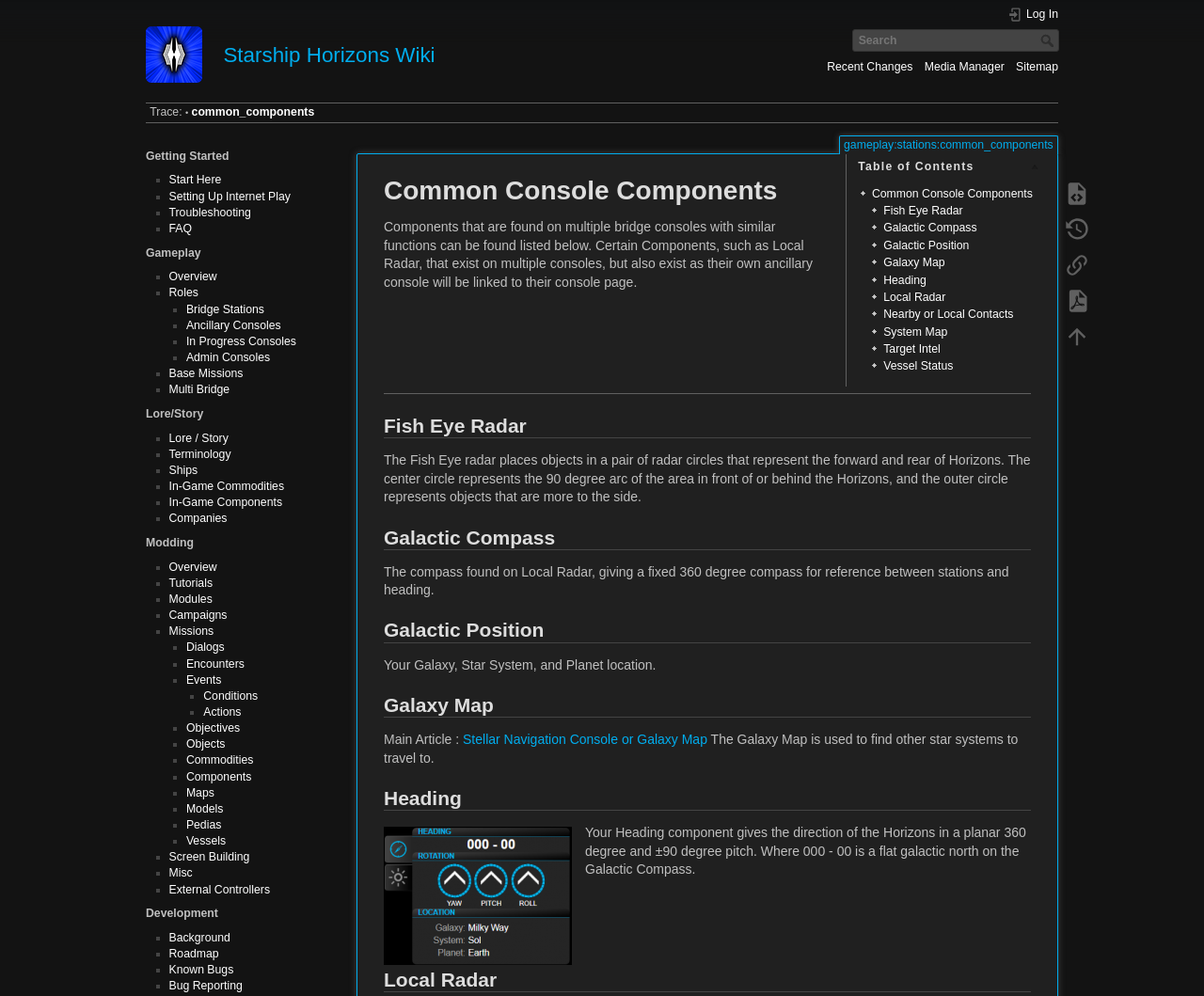What is the position of the 'Log In' link?
Refer to the image and give a detailed response to the question.

I determined the position of the 'Log In' link by looking at its bounding box coordinates. The coordinates [0.837, 0.007, 0.879, 0.023] indicate that it is located at the top right of the webpage.